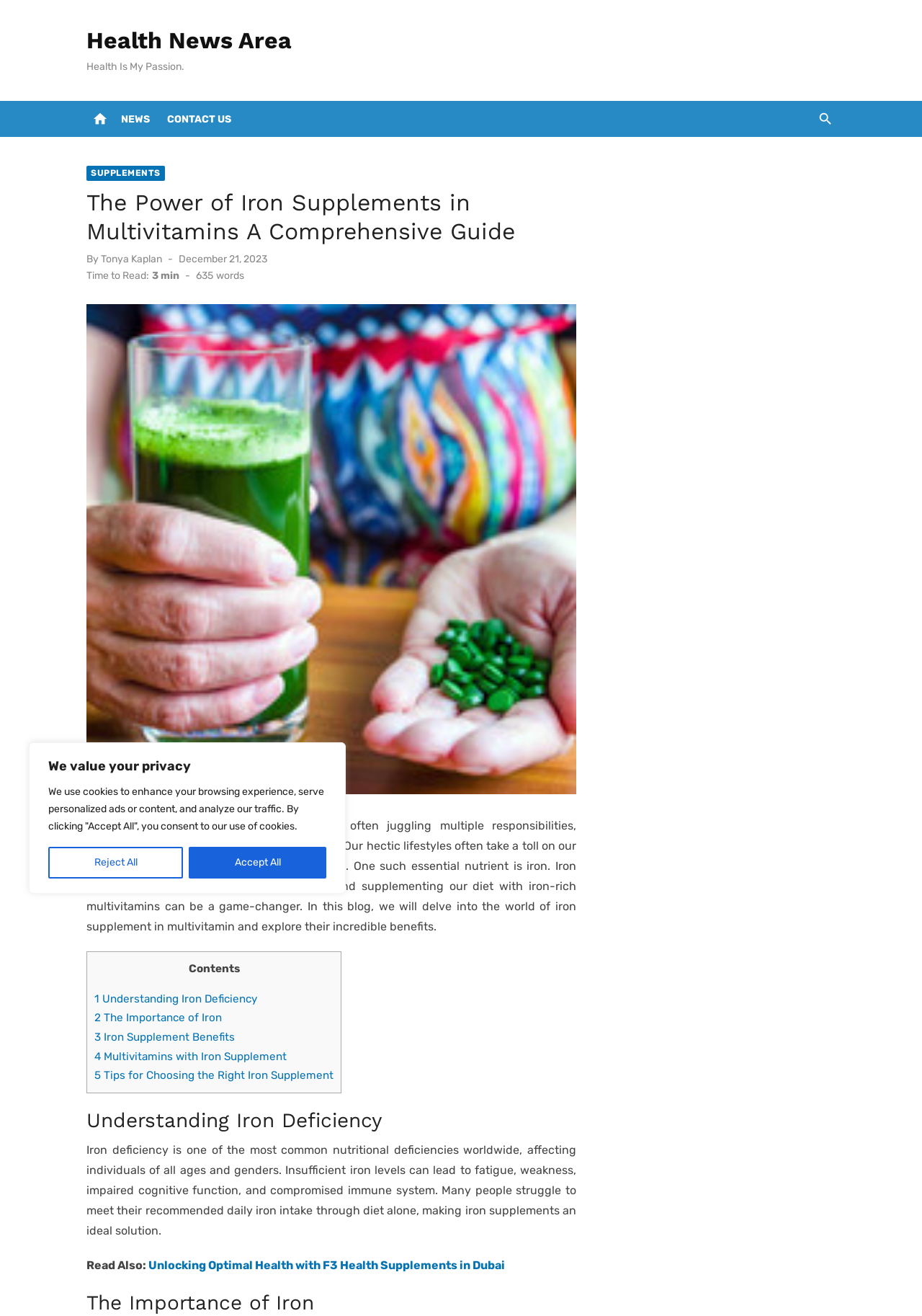Identify the bounding box coordinates of the specific part of the webpage to click to complete this instruction: "read article by Tonya Kaplan".

[0.109, 0.192, 0.176, 0.202]